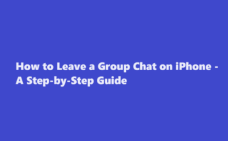Provide a short answer to the following question with just one word or phrase: What is the purpose of the tutorial?

To exit group chats